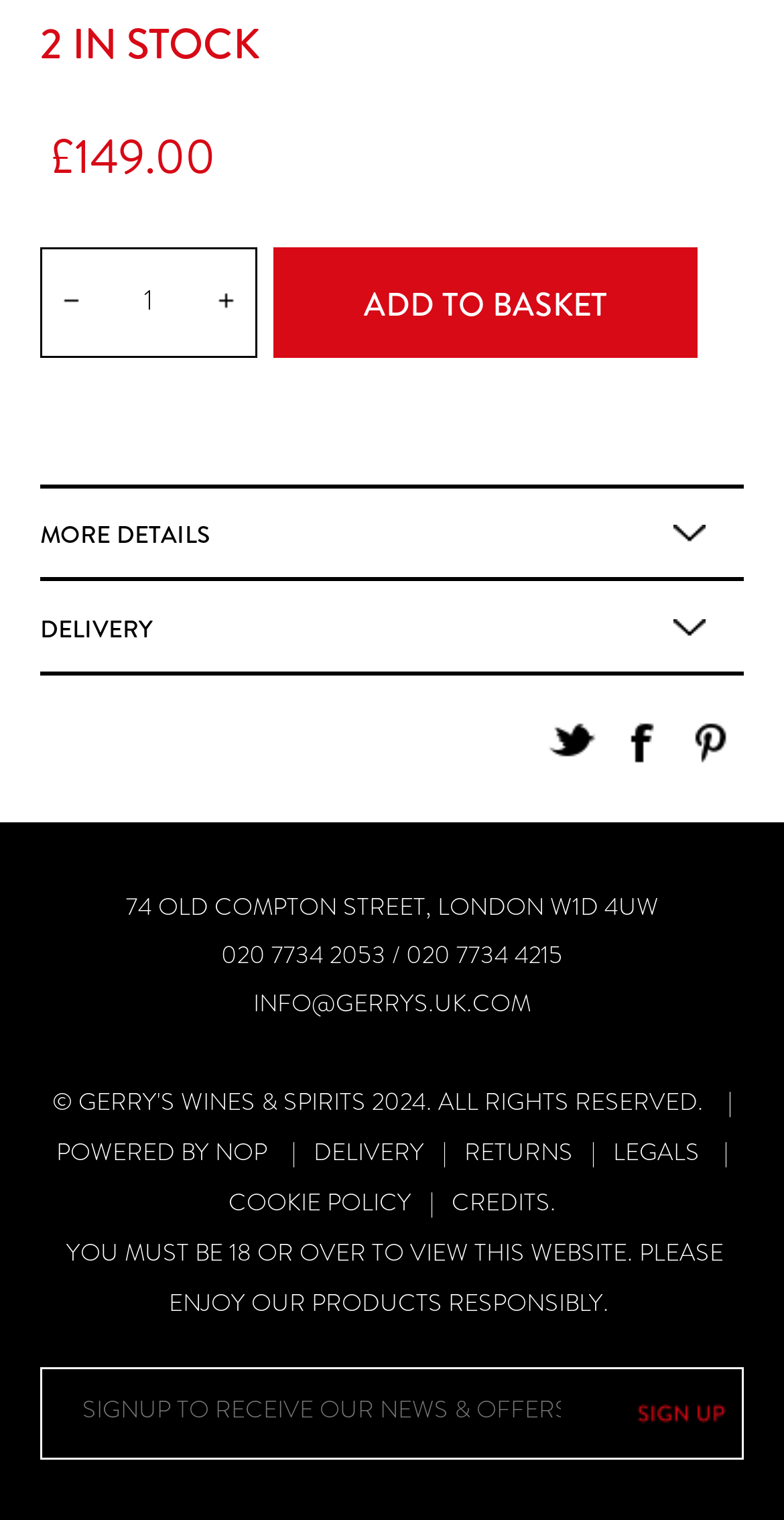Identify the bounding box coordinates for the region of the element that should be clicked to carry out the instruction: "subscribe". The bounding box coordinates should be four float numbers between 0 and 1, i.e., [left, top, right, bottom].

[0.196, 0.968, 0.229, 0.985]